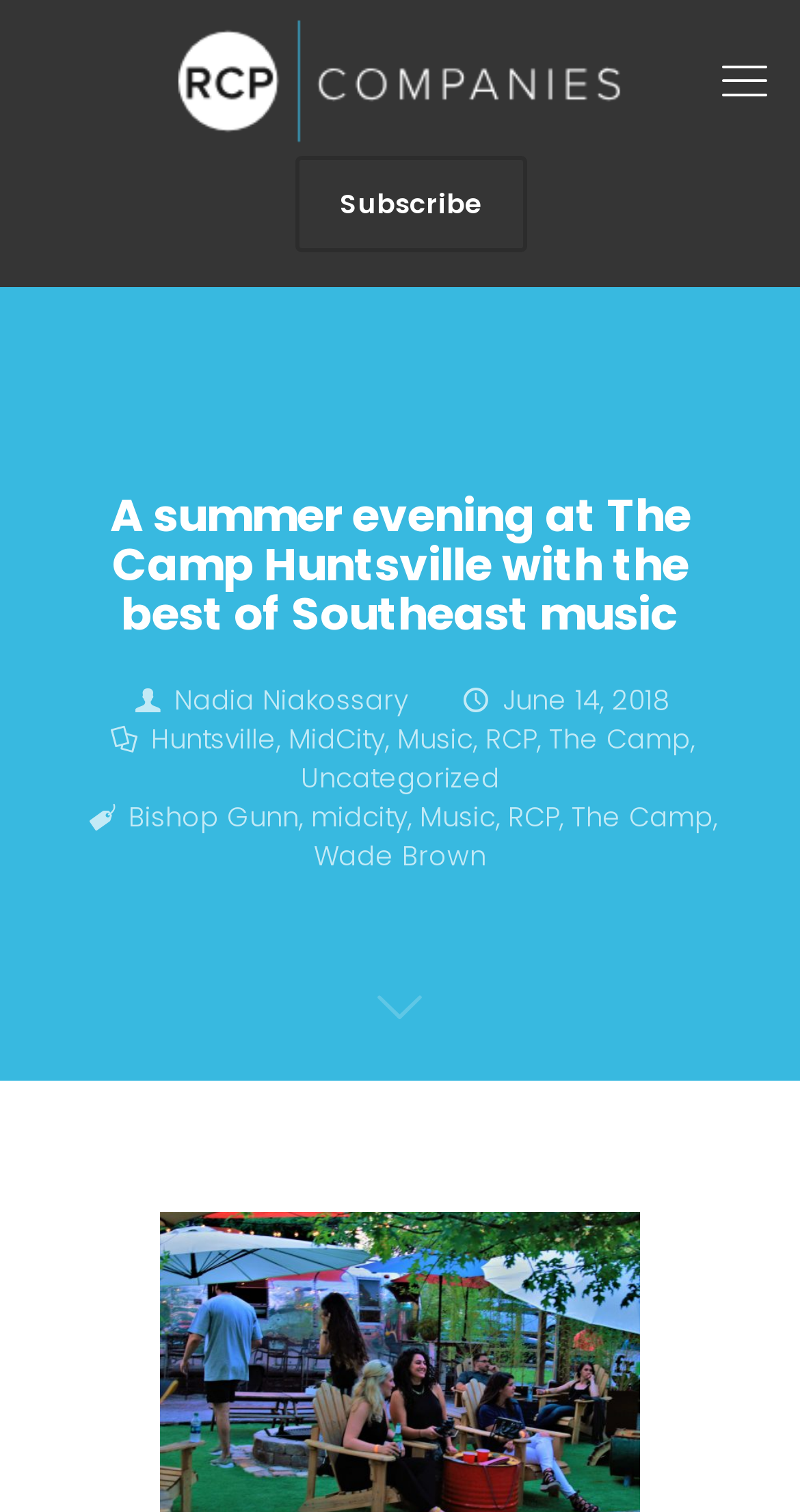Identify the bounding box coordinates of the region that should be clicked to execute the following instruction: "Read about Nadia Niakossary".

[0.218, 0.45, 0.51, 0.476]